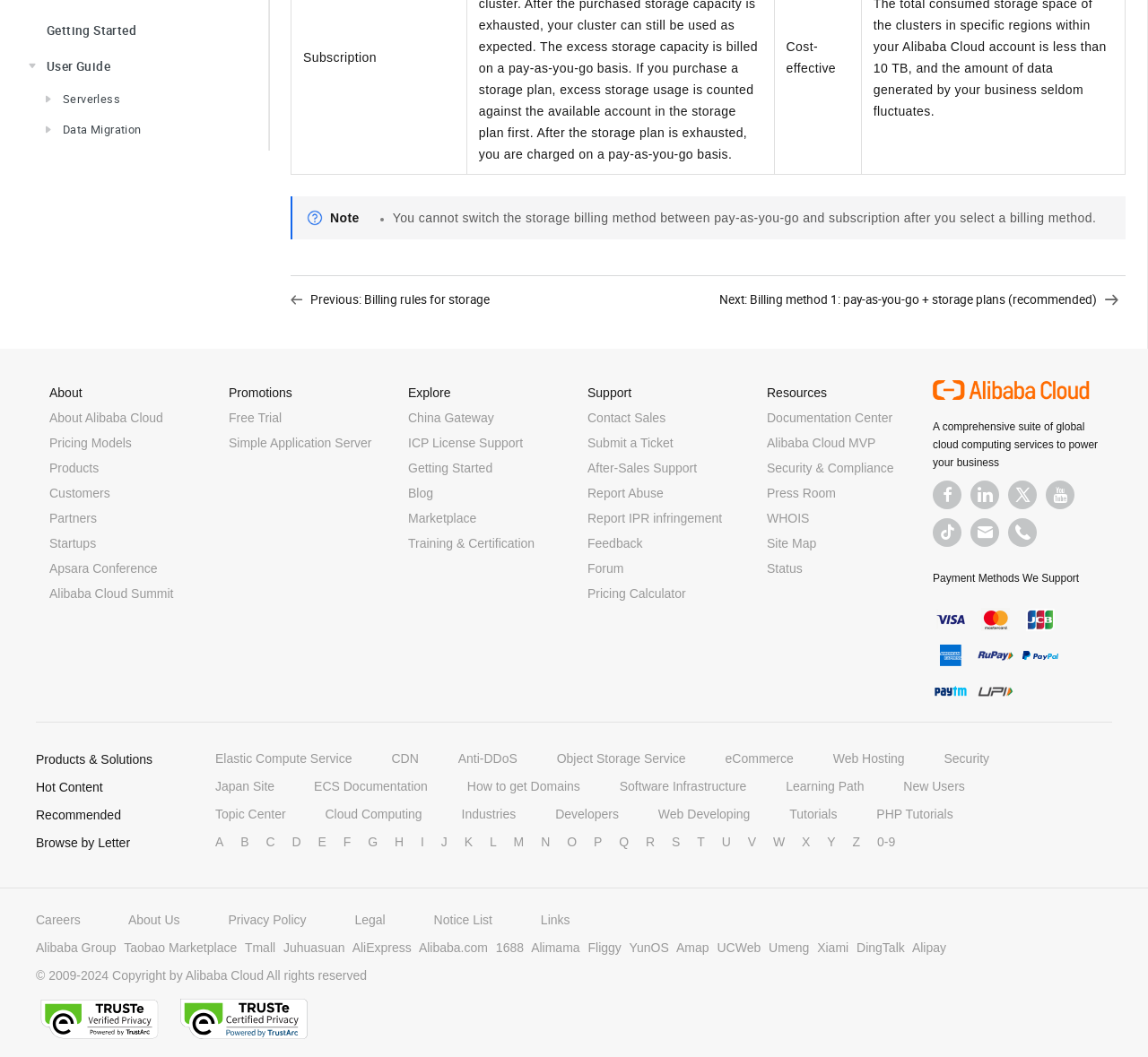Provide a short answer using a single word or phrase for the following question: 
What is the warning message present on the webpage?

Cannot switch storage billing method